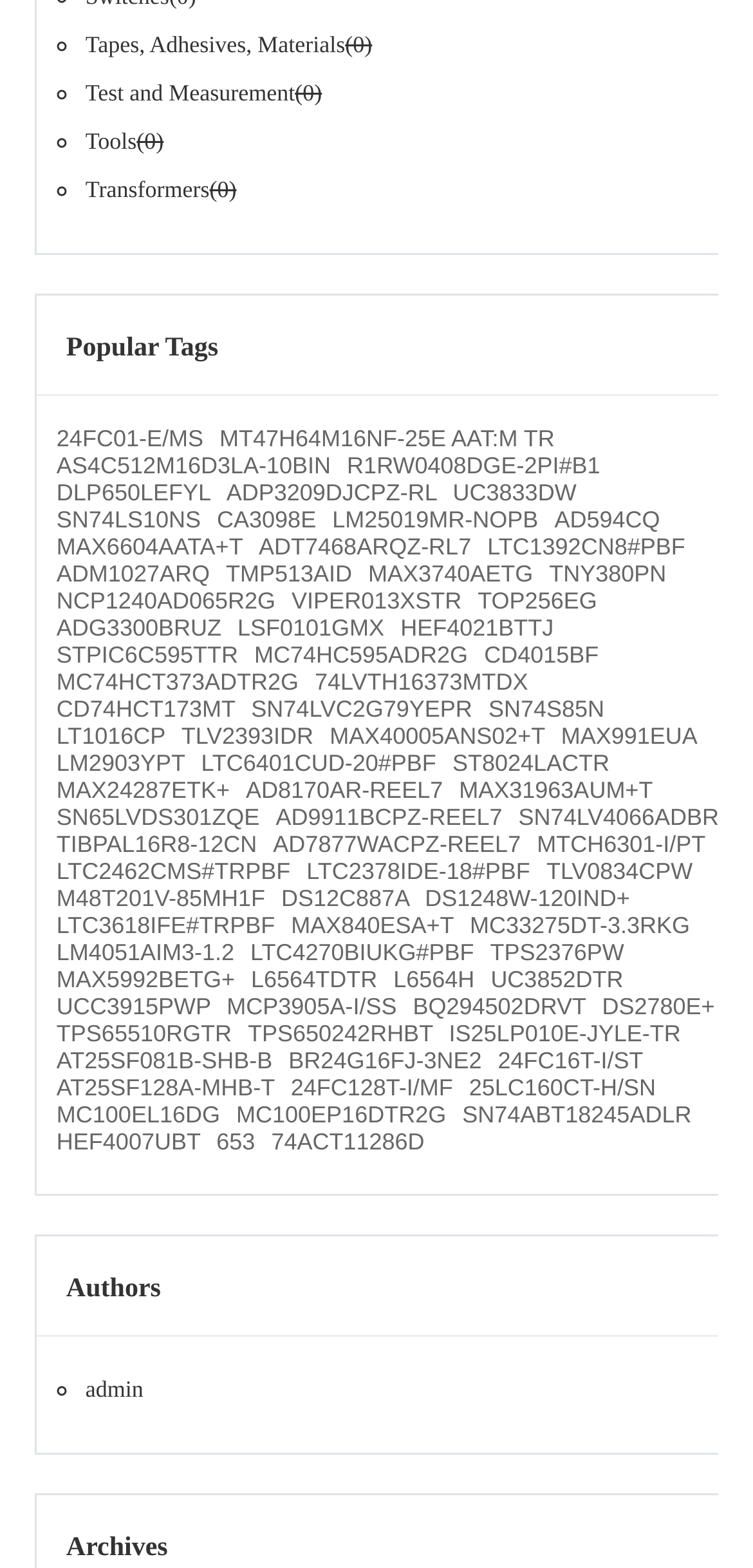Find the bounding box coordinates of the element you need to click on to perform this action: 'Click on Popular Tags'. The coordinates should be represented by four float values between 0 and 1, in the format [left, top, right, bottom].

[0.049, 0.195, 0.956, 0.253]